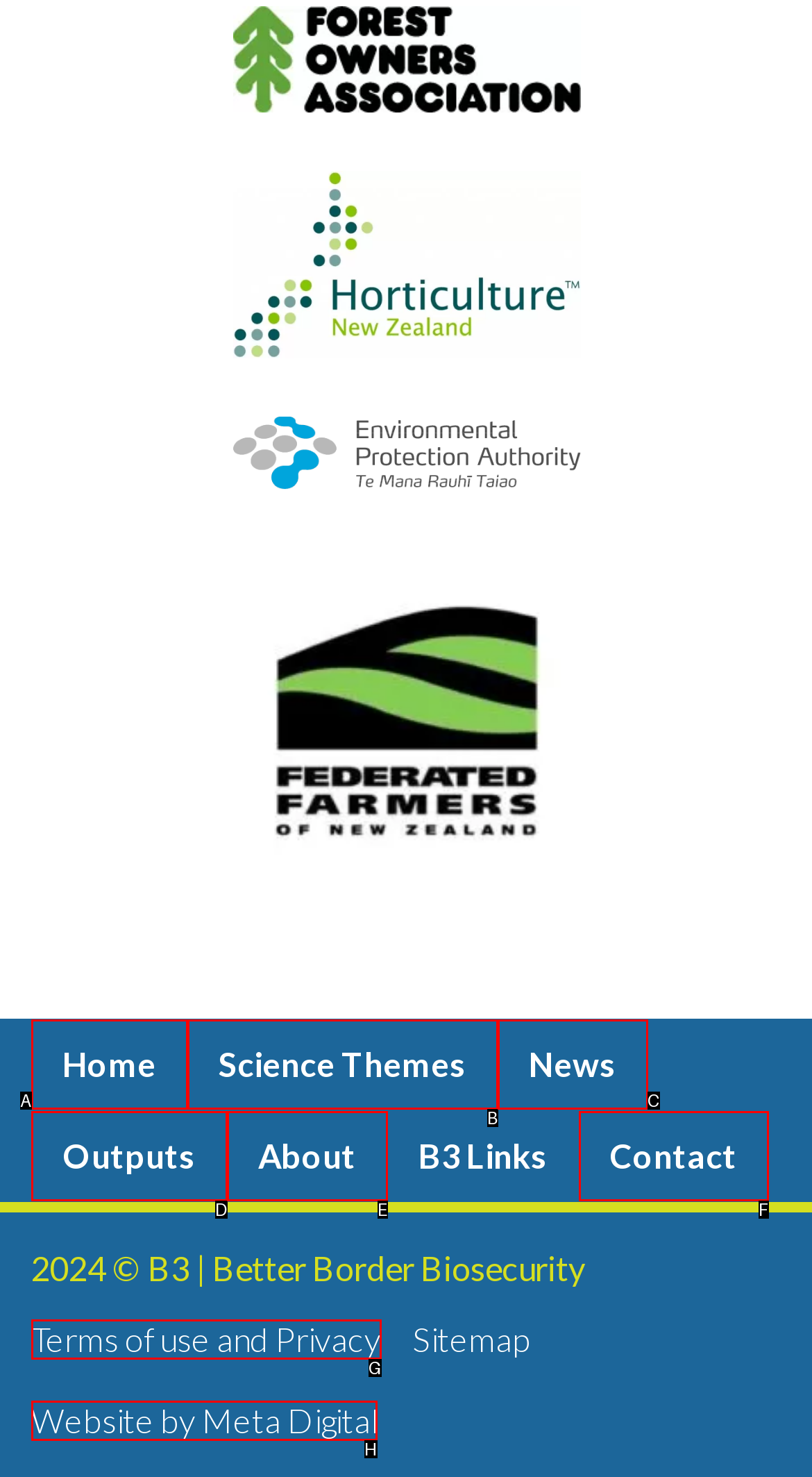Given the description: Terms of use and Privacy, select the HTML element that matches it best. Reply with the letter of the chosen option directly.

G